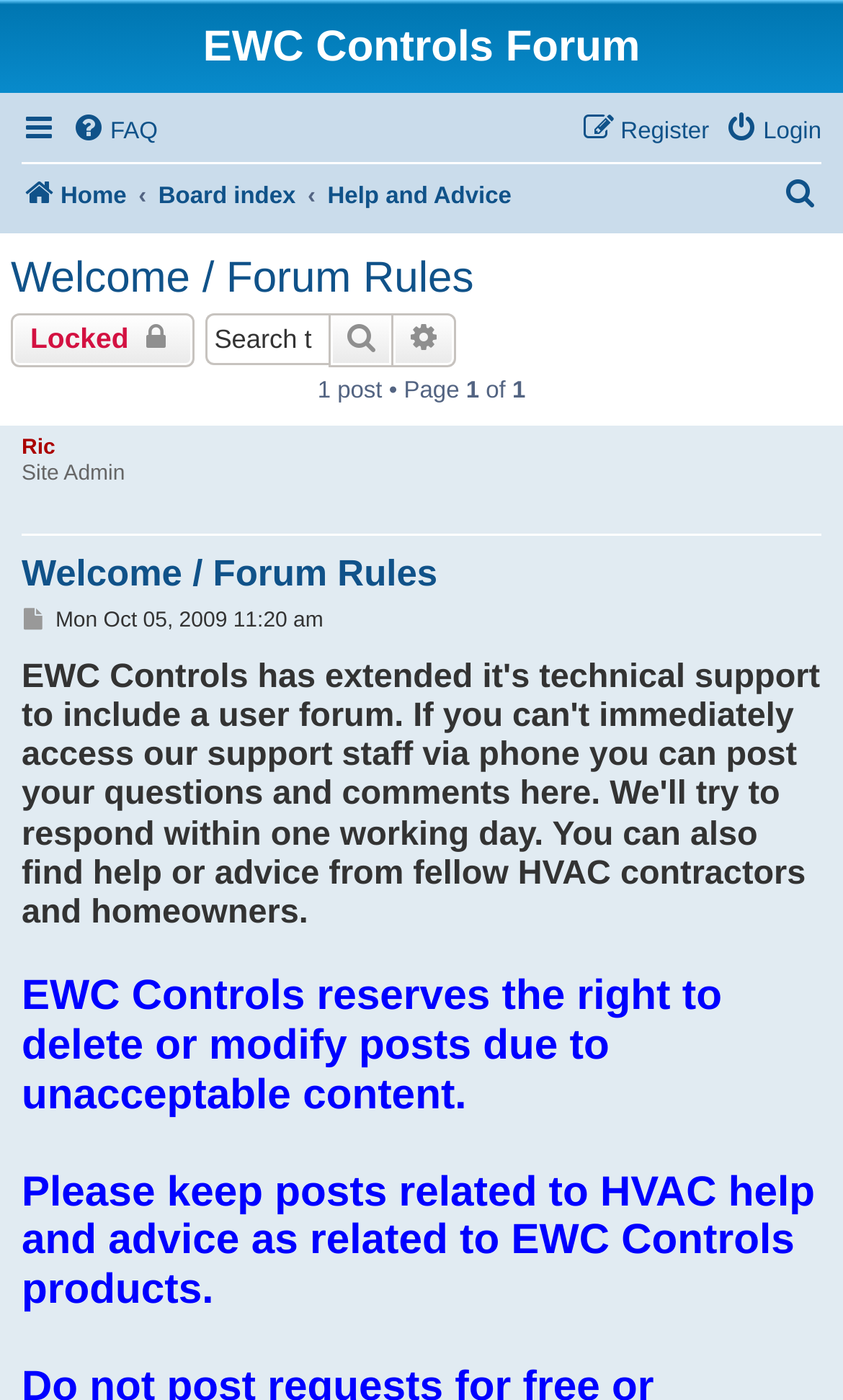Please predict the bounding box coordinates of the element's region where a click is necessary to complete the following instruction: "View post". The coordinates should be represented by four float numbers between 0 and 1, i.e., [left, top, right, bottom].

[0.026, 0.433, 0.059, 0.454]